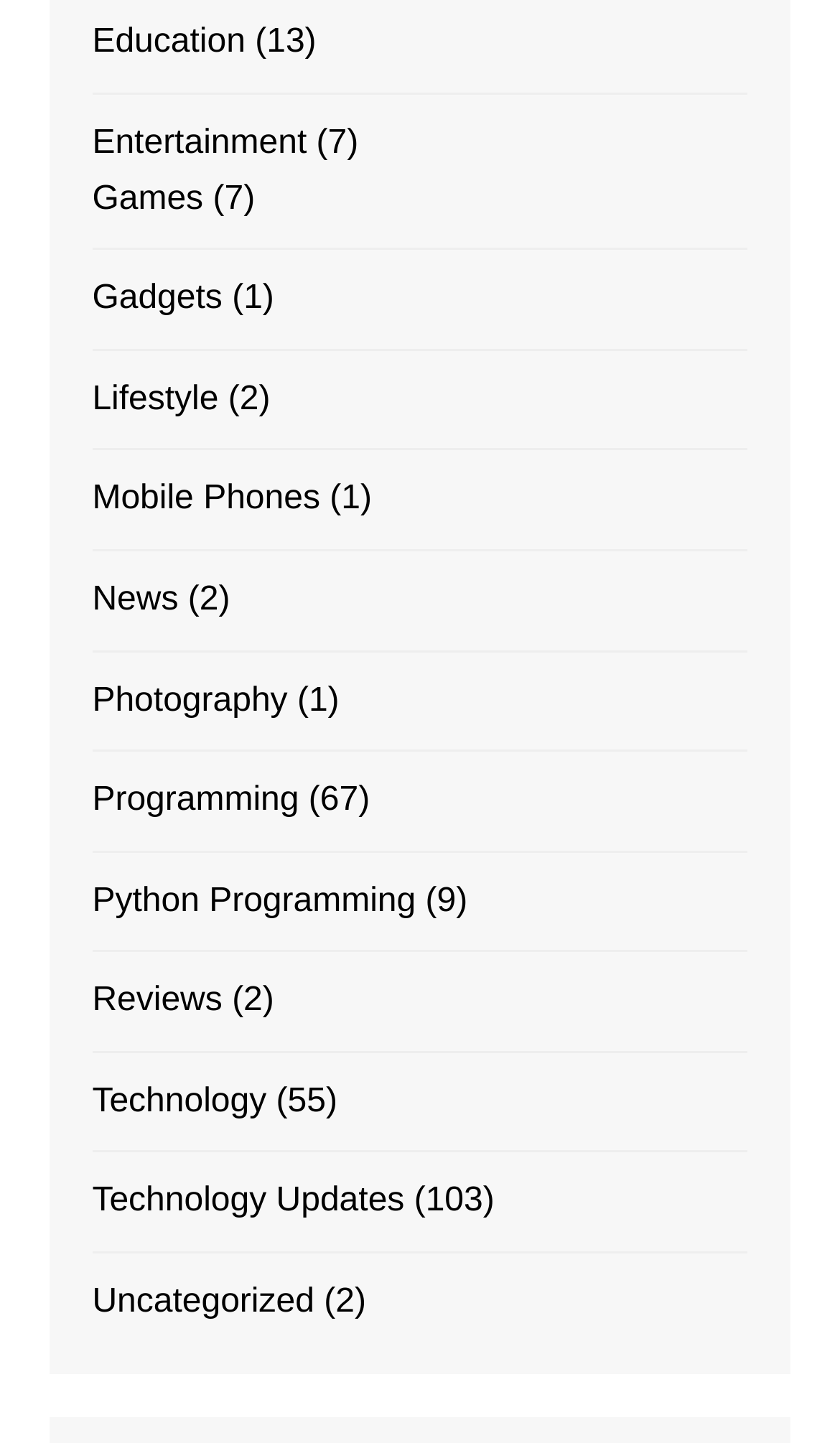Provide a single word or phrase to answer the given question: 
How many links are there under the 'Programming' category?

2